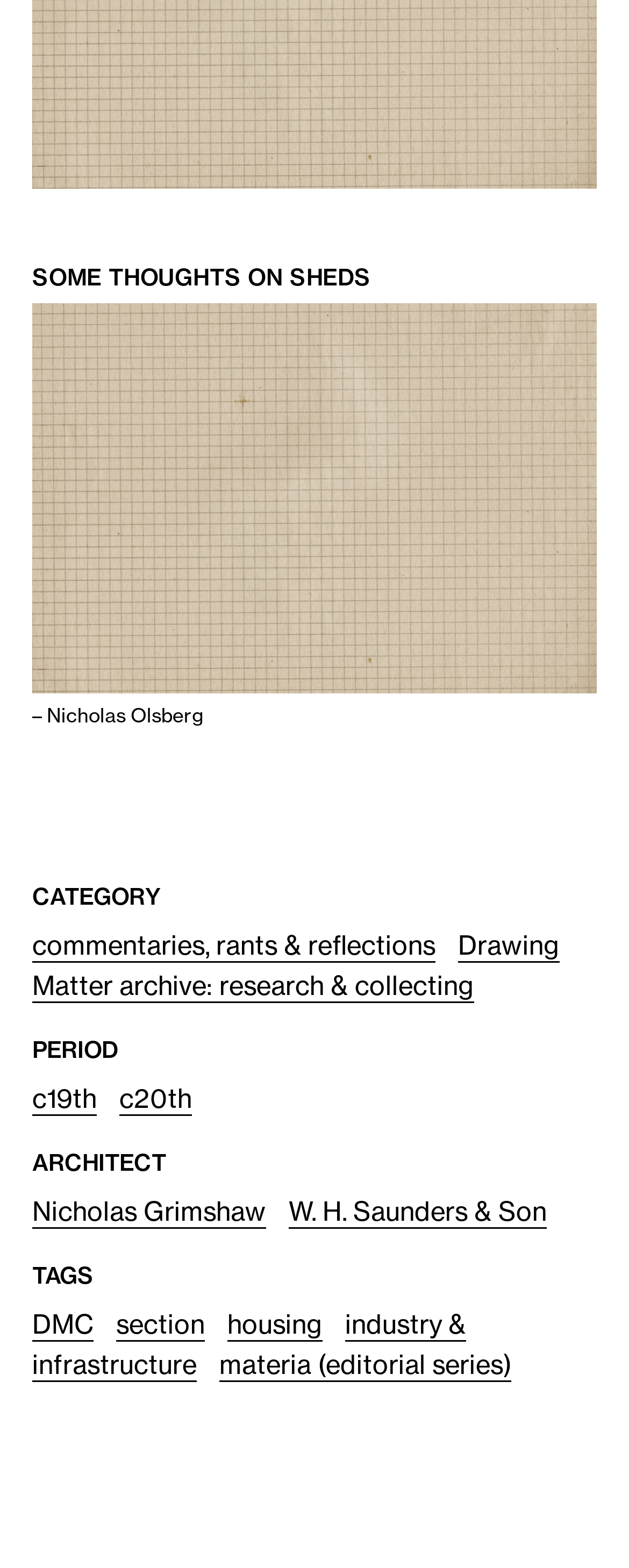Can you specify the bounding box coordinates for the region that should be clicked to fulfill this instruction: "read about Nicholas Grimshaw".

[0.051, 0.762, 0.423, 0.784]